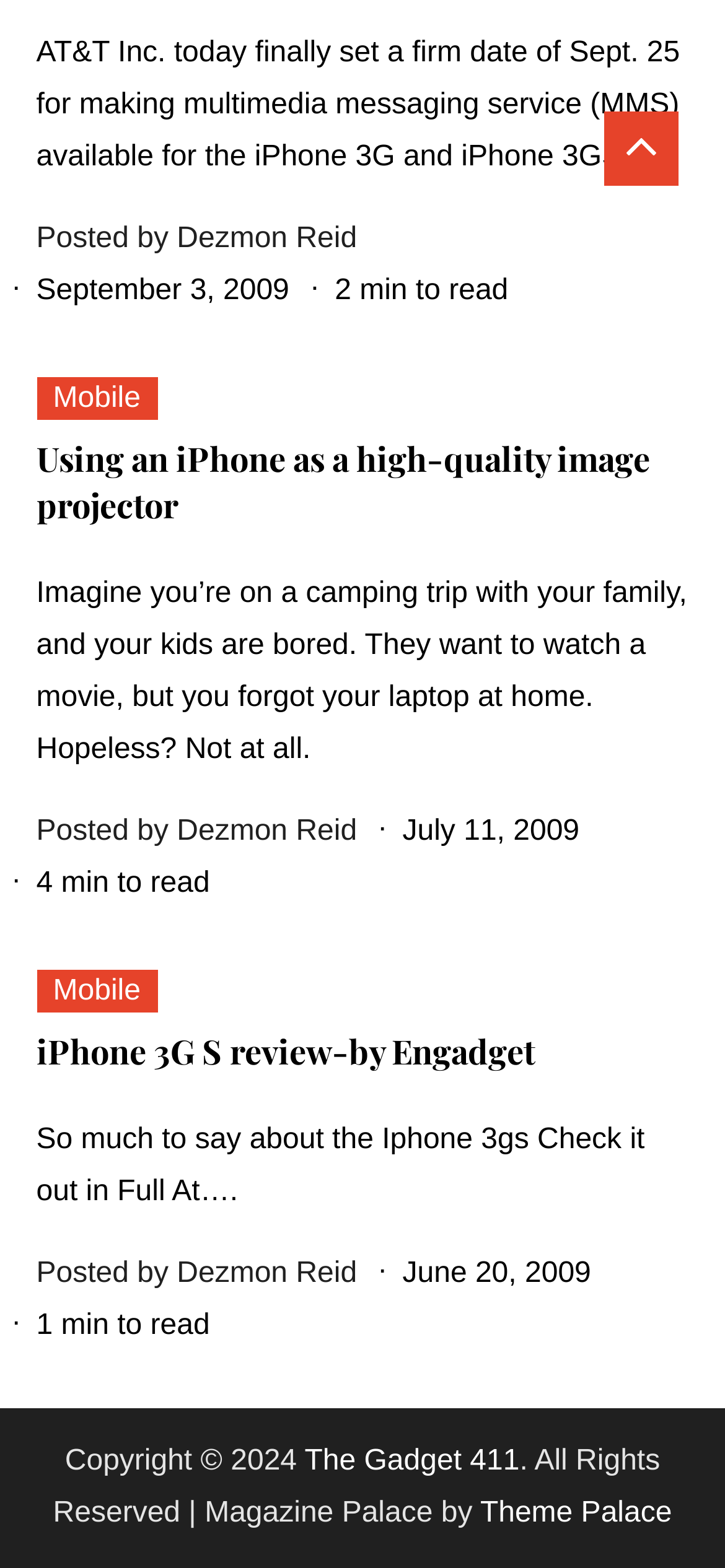Provide the bounding box coordinates for the UI element that is described as: "June 20, 2009September 17, 2009".

[0.555, 0.802, 0.815, 0.822]